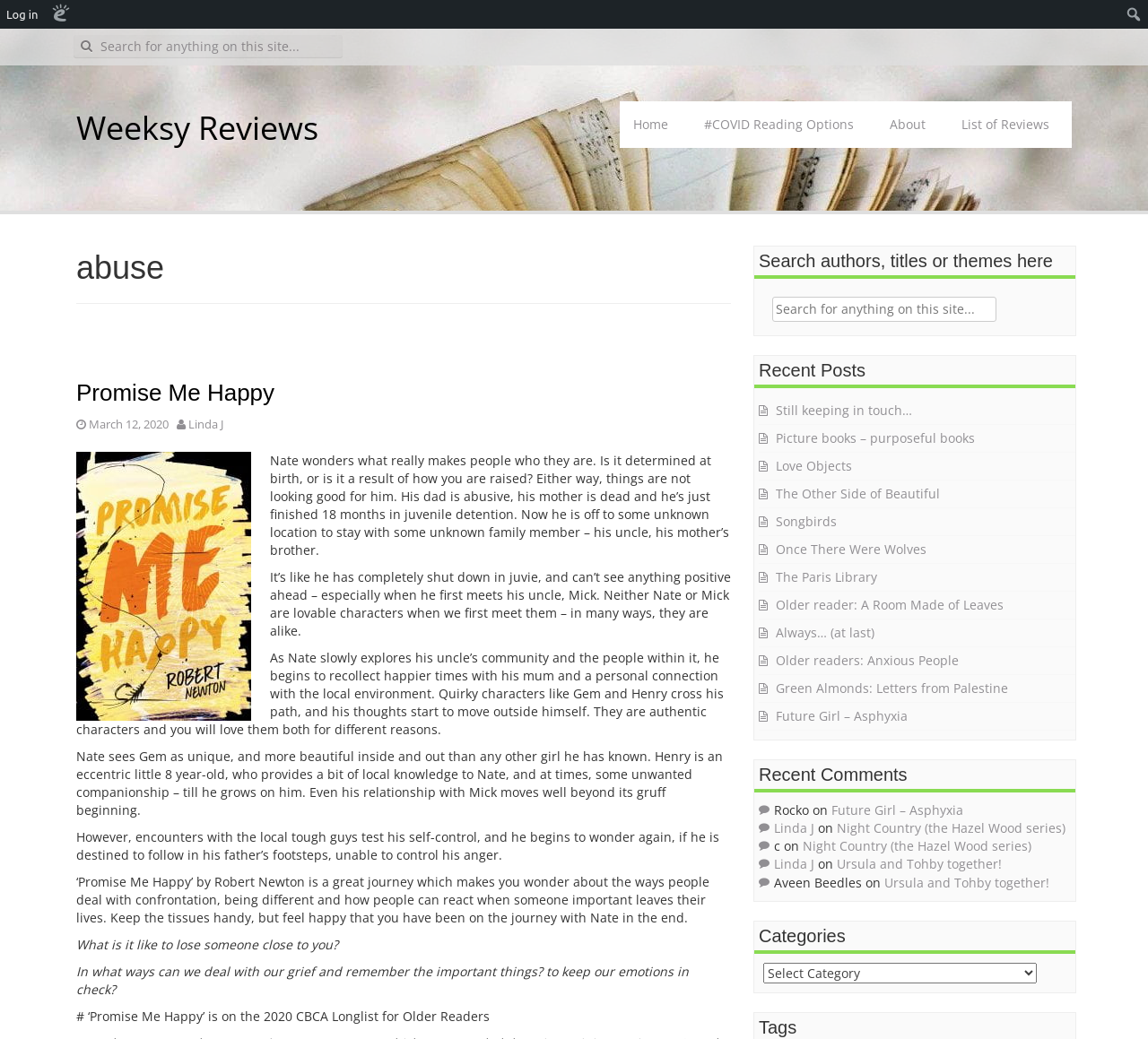What is the purpose of the search bar?
Please provide a single word or phrase answer based on the image.

Search authors, titles or themes